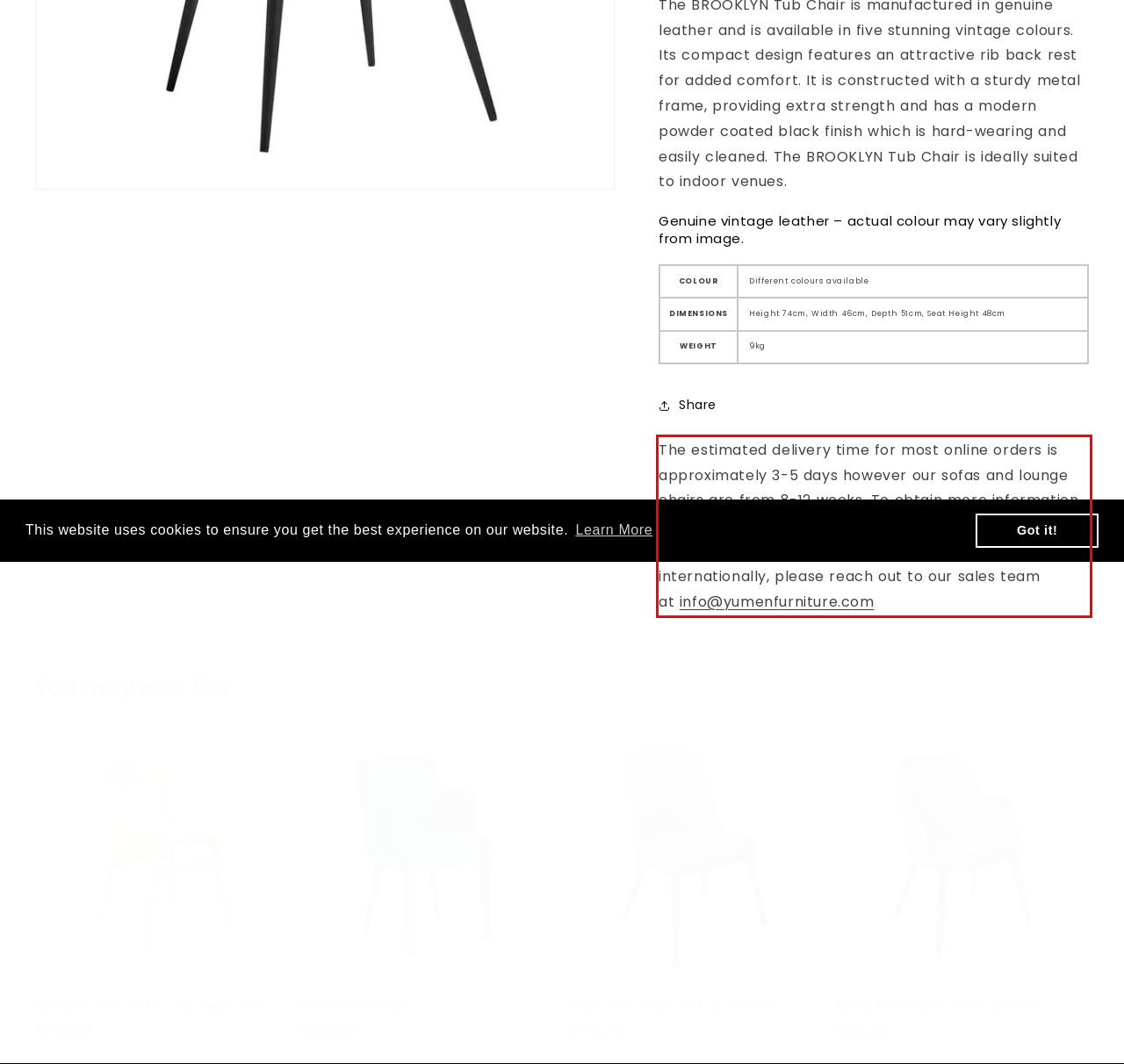Please use OCR to extract the text content from the red bounding box in the provided webpage screenshot.

The estimated delivery time for most online orders is approximately 3-5 days however our sofas and lounge chairs are from 8-12 weeks. To obtain more information about the availability of stock and to inquire about discounts on large orders within the UK and internationally, please reach out to our sales team at info@yumenfurniture.com